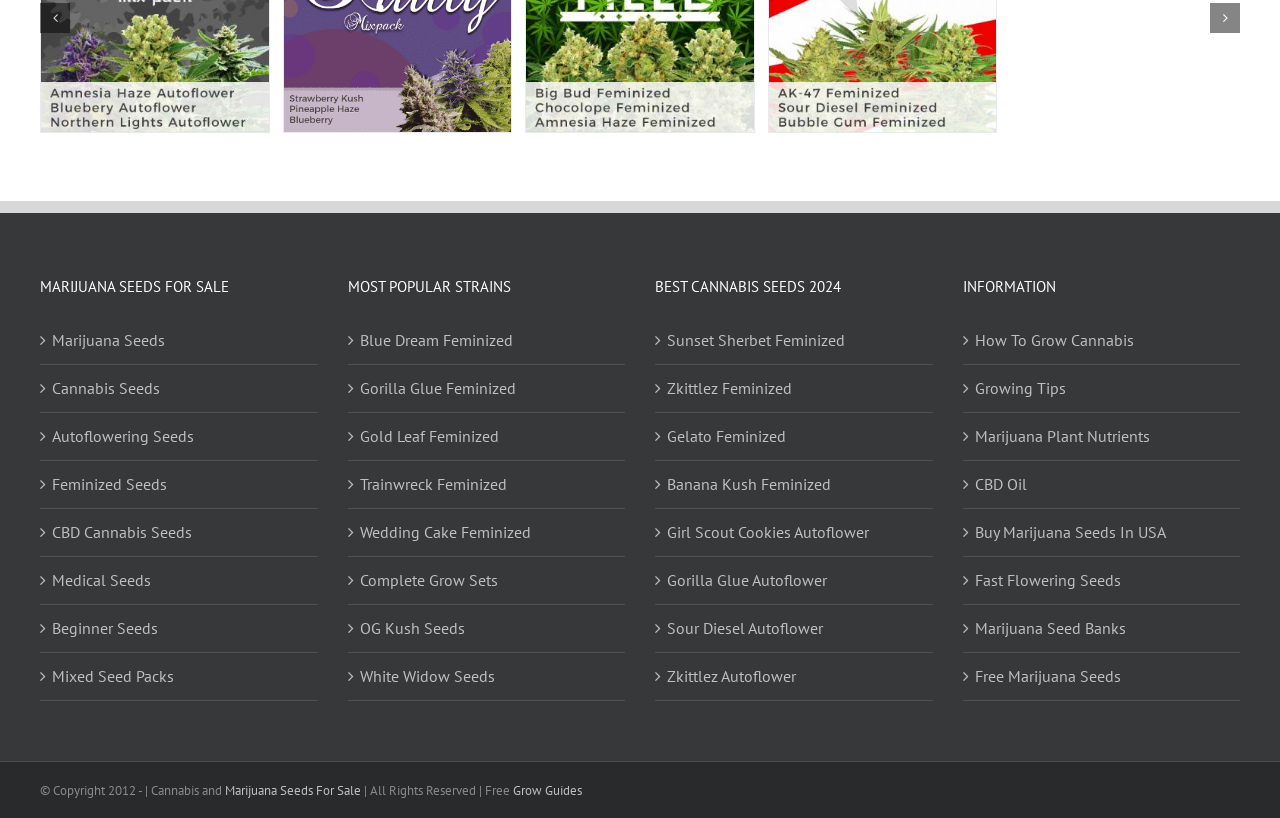What is the most popular strain on this website?
Analyze the image and provide a thorough answer to the question.

Under the 'MOST POPULAR STRAINS' heading, the first link is 'Blue Dream Feminized', which suggests that it is the most popular strain on this website.